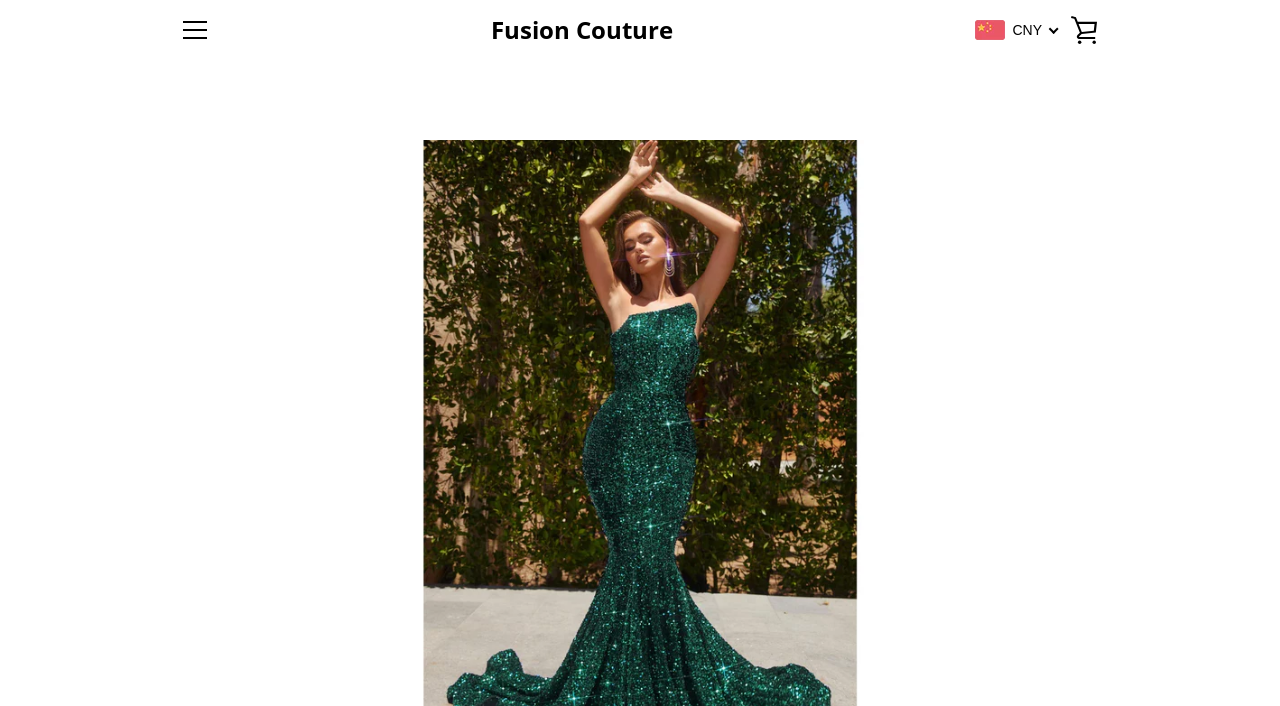Please provide a one-word or short phrase answer to the question:
What is the name of the link at the top right corner?

VIEW CART